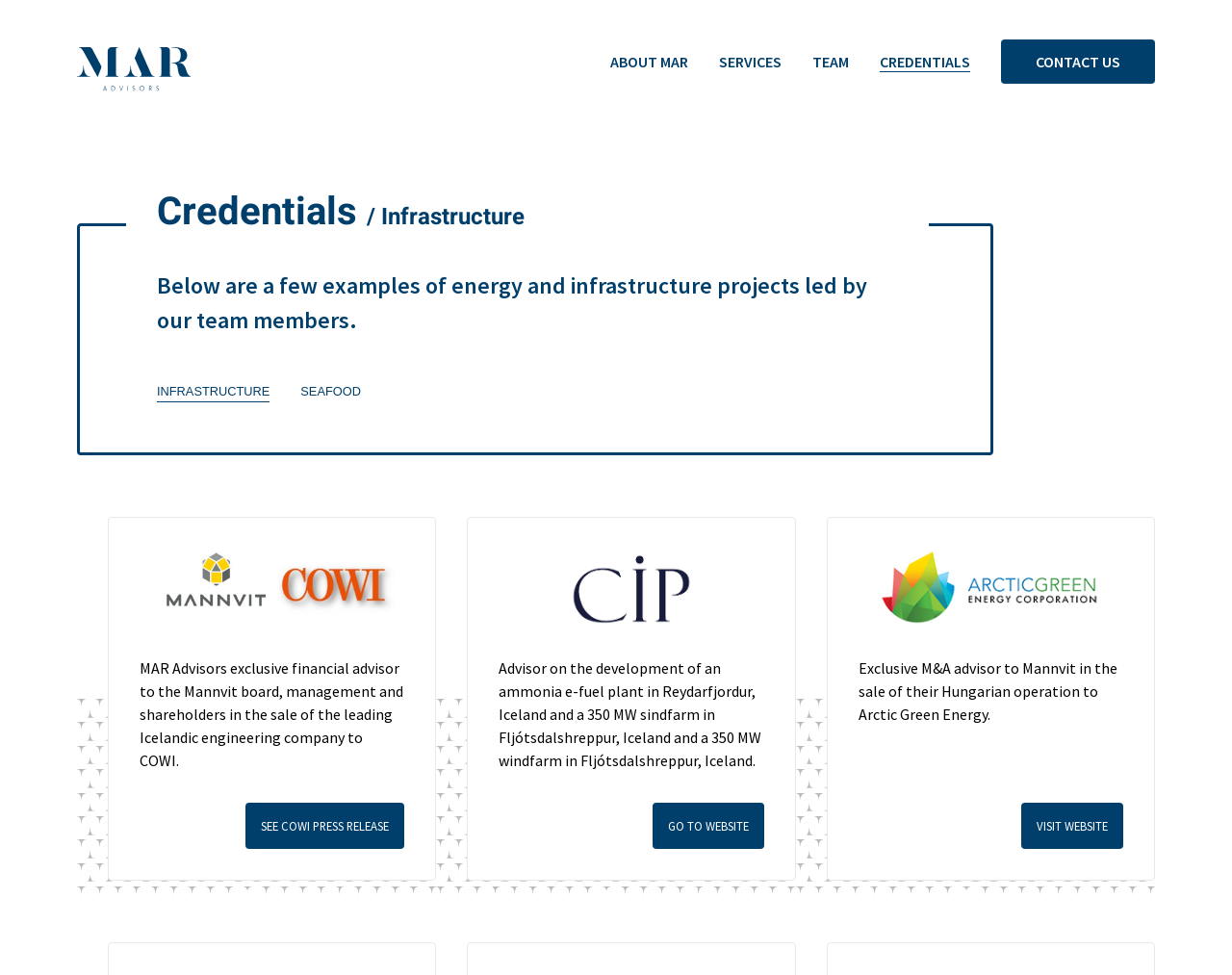Answer succinctly with a single word or phrase:
What is the text of the first link on the webpage?

ABOUT MAR